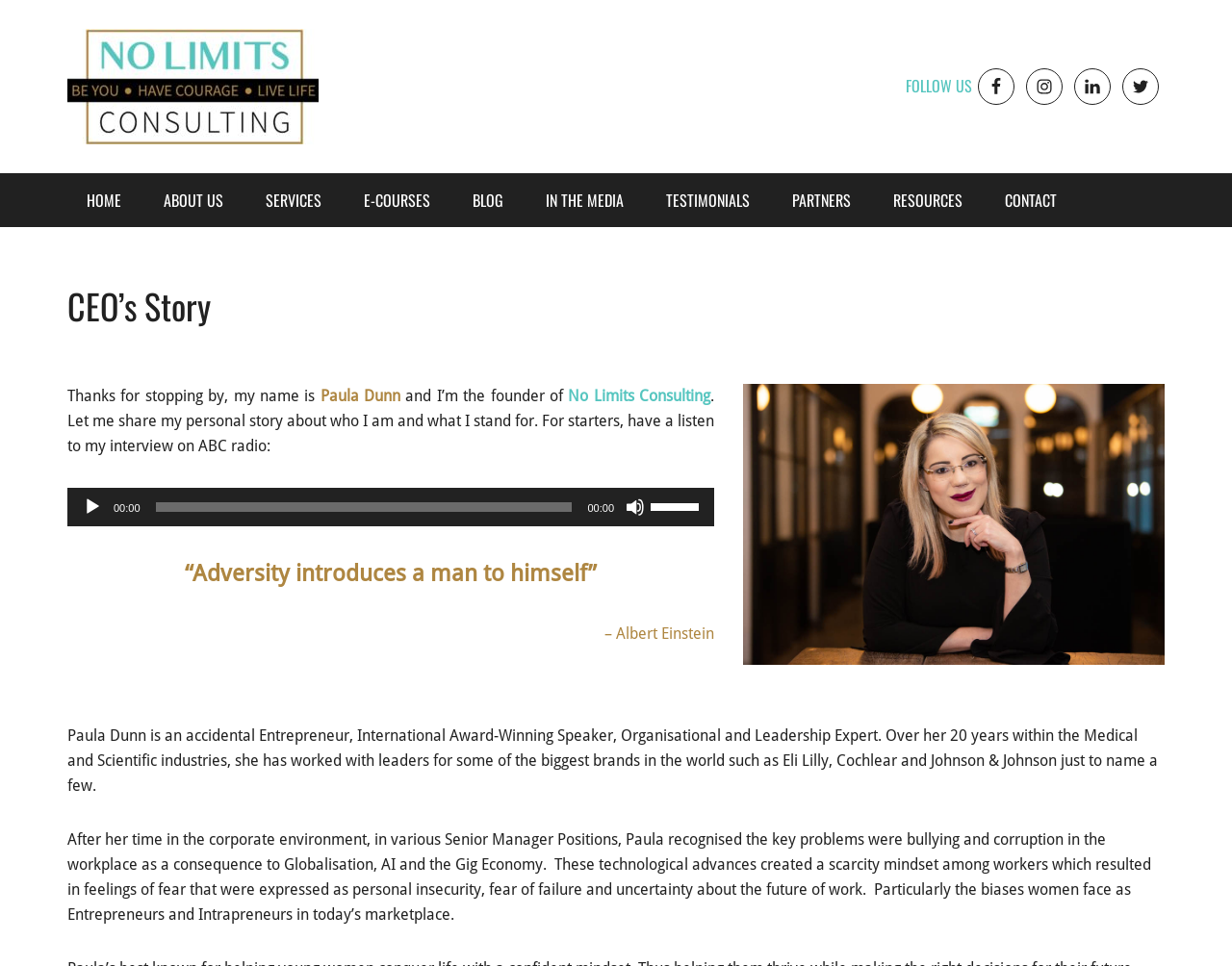How many social media links are there in the 'FOLLOW US' section?
Look at the screenshot and respond with one word or a short phrase.

4